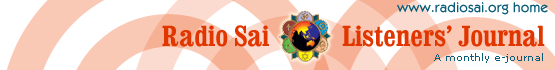What is the color of the background?
Using the visual information, respond with a single word or phrase.

Soft orange